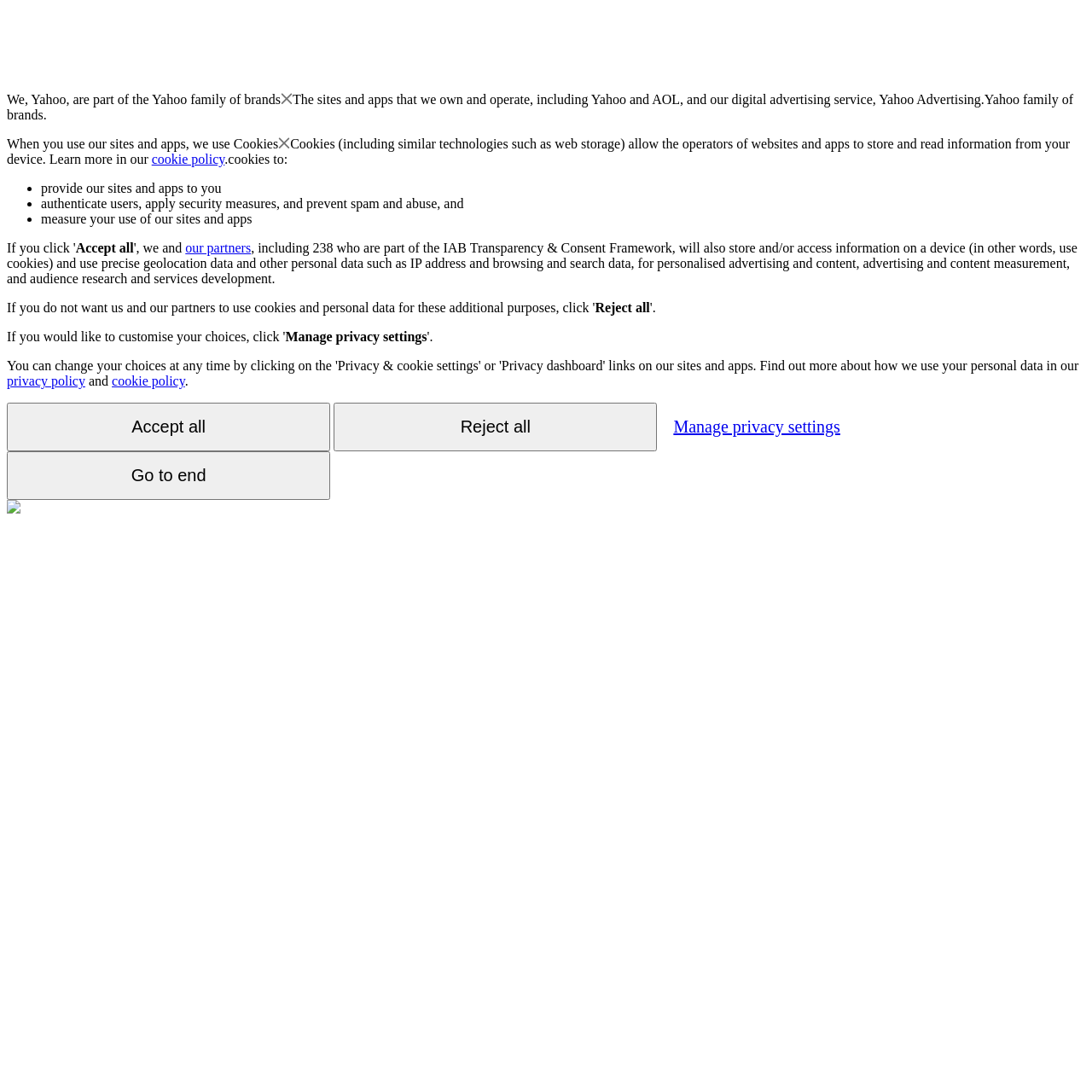What can users do to manage their privacy settings?
Provide a concise answer using a single word or phrase based on the image.

click Manage privacy settings